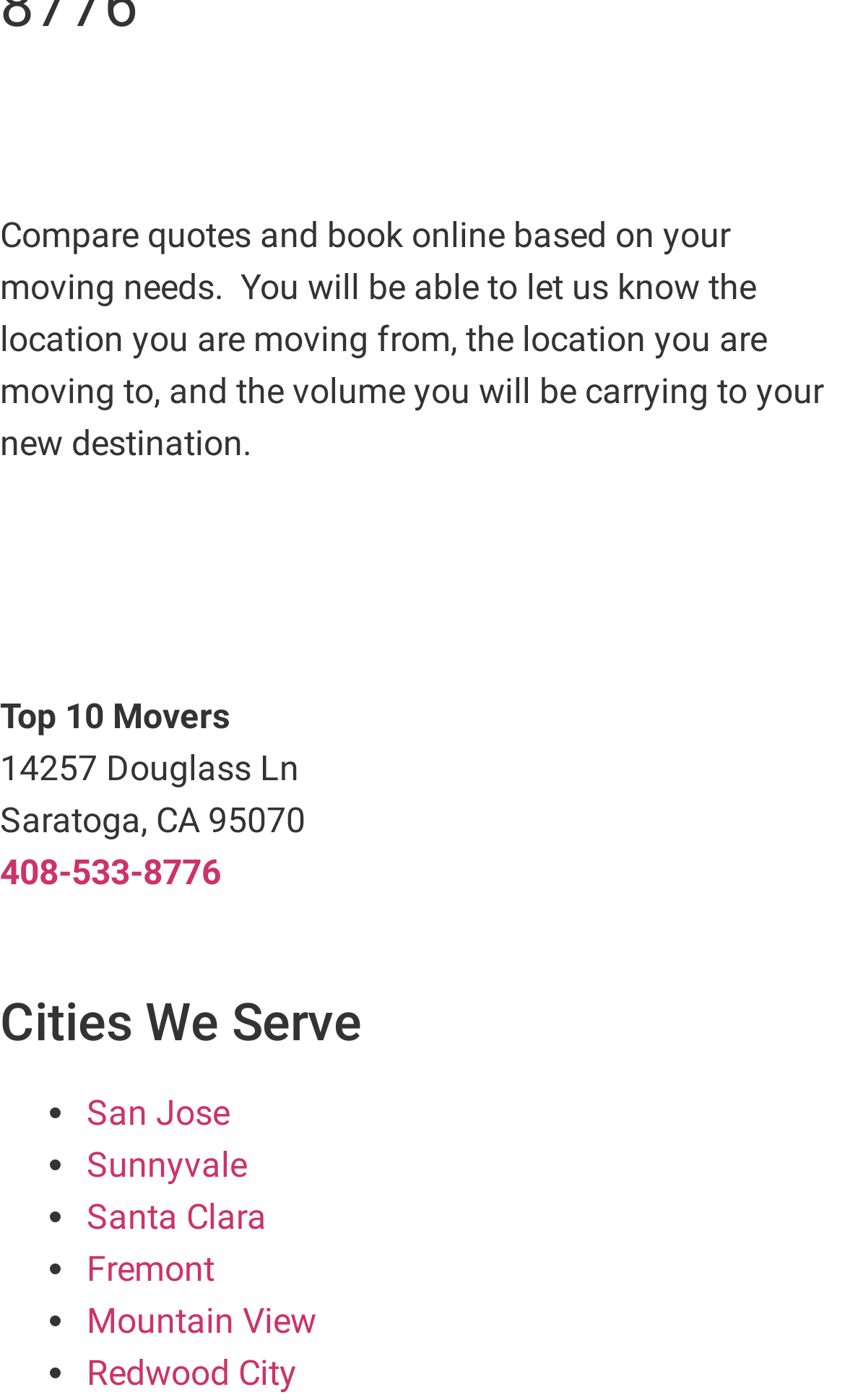Utilize the details in the image to give a detailed response to the question: What is the address listed on the website?

The address 14257 Douglass Ln, Saratoga, CA 95070 is listed on the website, which is likely the physical location of the moving service provider.